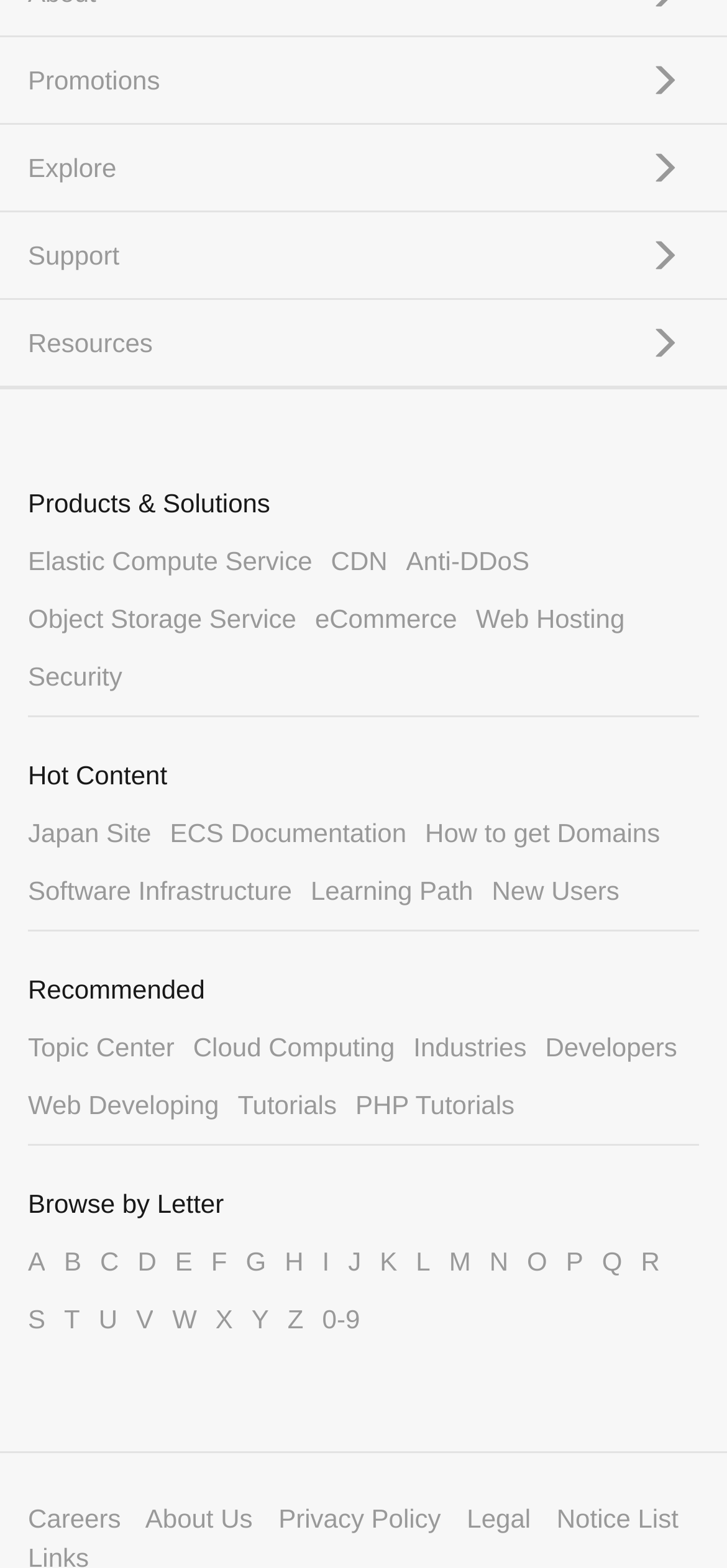Locate the bounding box coordinates for the element described below: "J". The coordinates must be four float values between 0 and 1, formatted as [left, top, right, bottom].

[0.479, 0.795, 0.497, 0.814]